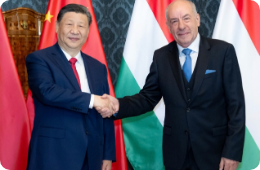Offer a meticulous description of the image.

In this diplomatic photograph, Xi Jinping, the General Secretary of the Communist Party of China and President of China, is seen engaging in a handshake with a high-ranking official from Hungary. The backdrop features the flags of both China and Hungary, symbolizing the strengthening of bilateral relations. This moment encapsulates the goodwill and cooperation that characterizes the official visit, reflecting discussions on mutual interests and collaborative initiatives between the two nations.